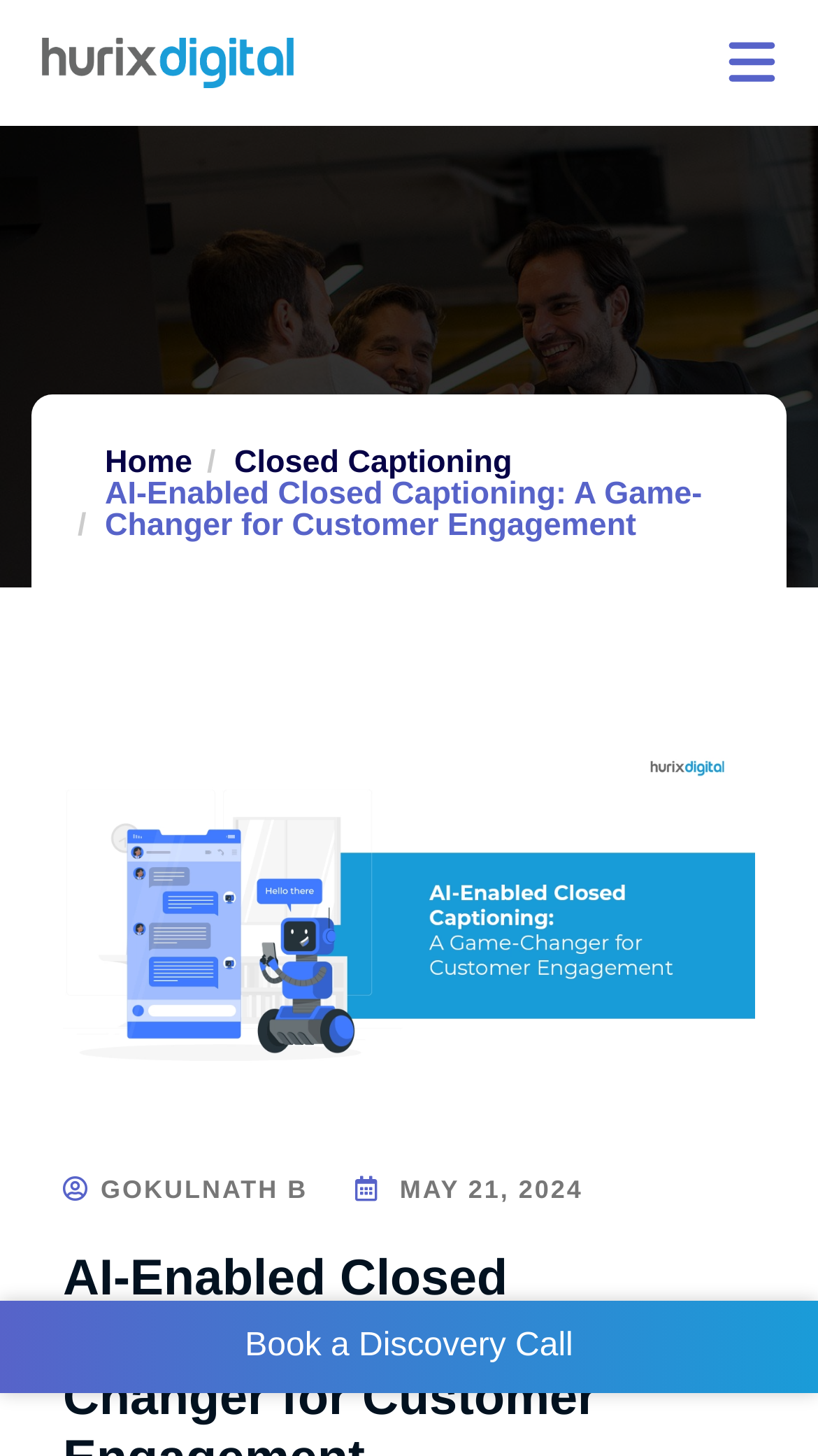How many images are on the page?
Kindly offer a comprehensive and detailed response to the question.

I found two image elements on the page, one with the bounding box coordinates [0.886, 0.024, 0.95, 0.061] and another with the bounding box coordinates [0.077, 0.504, 0.923, 0.753].